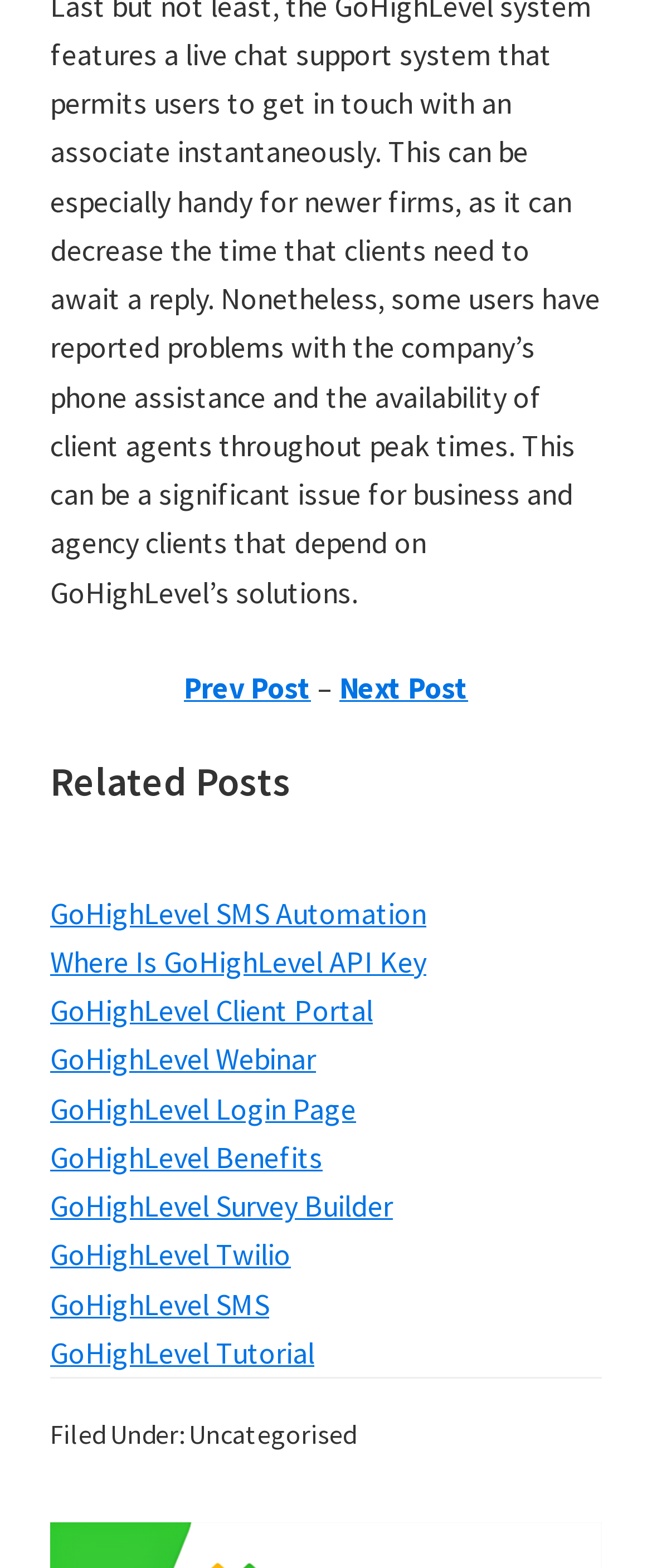Please determine the bounding box coordinates for the element with the description: "Where Is GoHighLevel API Key".

[0.077, 0.601, 0.654, 0.626]